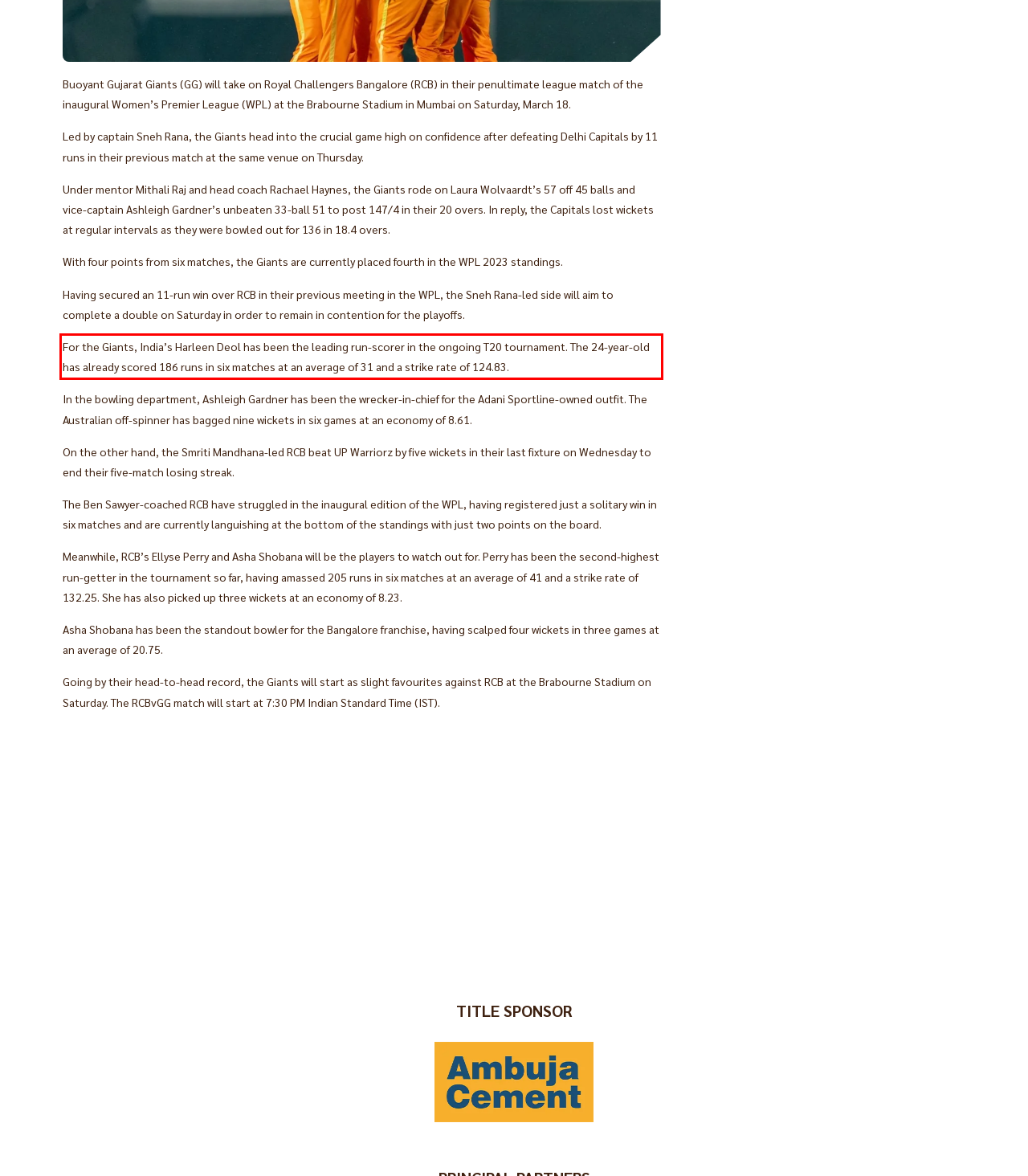Identify and transcribe the text content enclosed by the red bounding box in the given screenshot.

For the Giants, India’s Harleen Deol has been the leading run-scorer in the ongoing T20 tournament. The 24-year-old has already scored 186 runs in six matches at an average of 31 and a strike rate of 124.83.